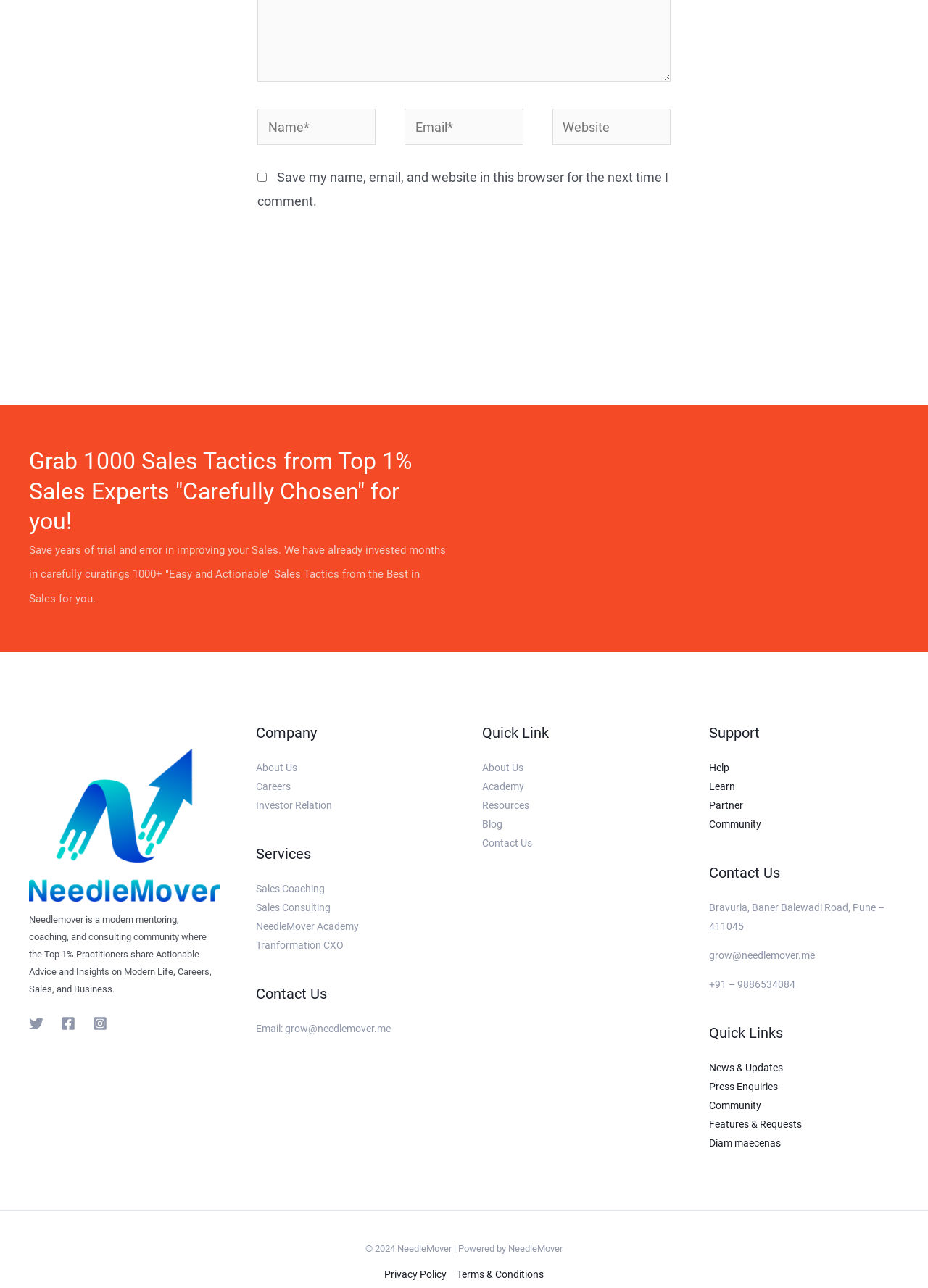Please indicate the bounding box coordinates of the element's region to be clicked to achieve the instruction: "Enter your name". Provide the coordinates as four float numbers between 0 and 1, i.e., [left, top, right, bottom].

[0.277, 0.084, 0.405, 0.113]